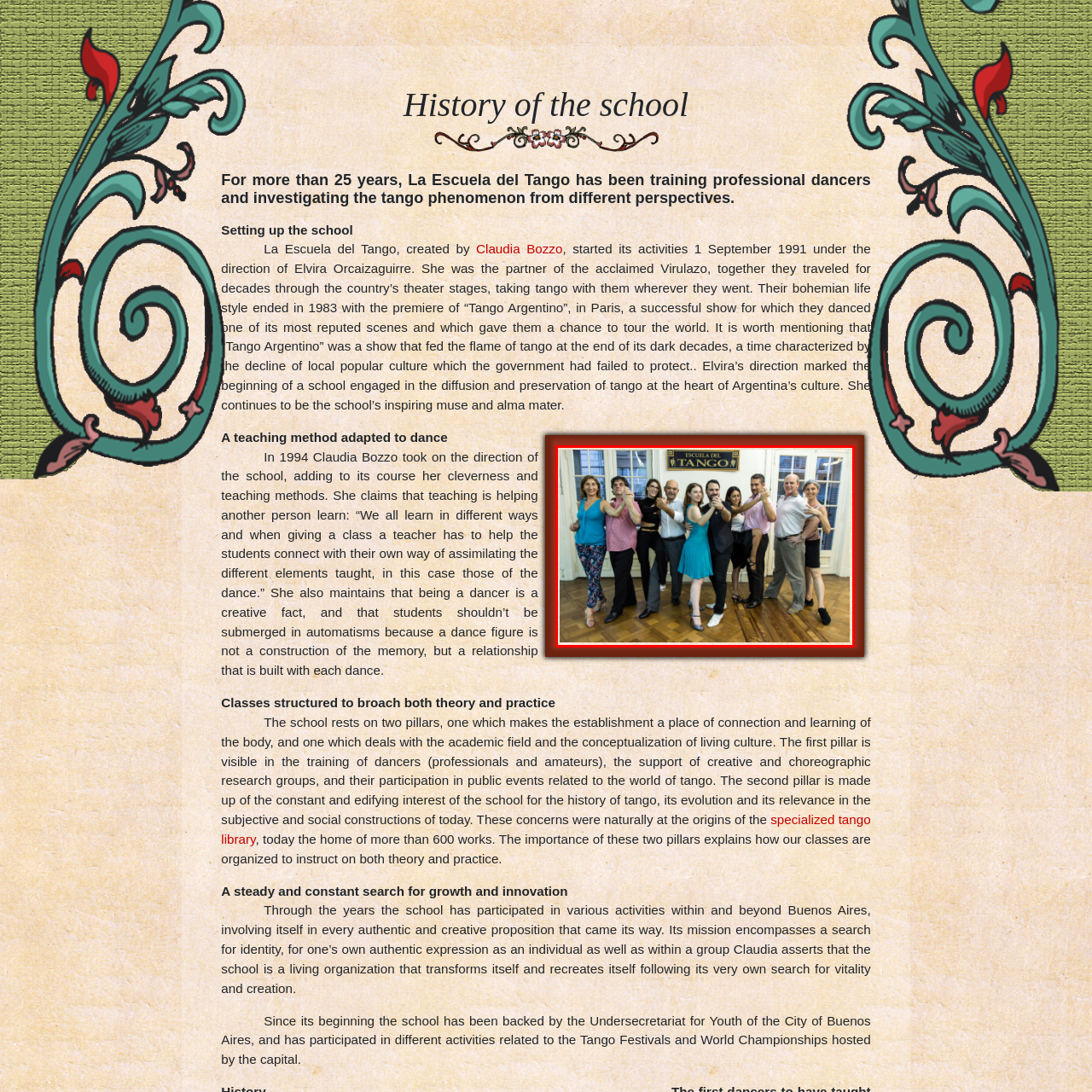Pay attention to the area highlighted by the red boundary and answer the question with a single word or short phrase: 
How long has the institution been dedicated to tango dancing?

over 25 years